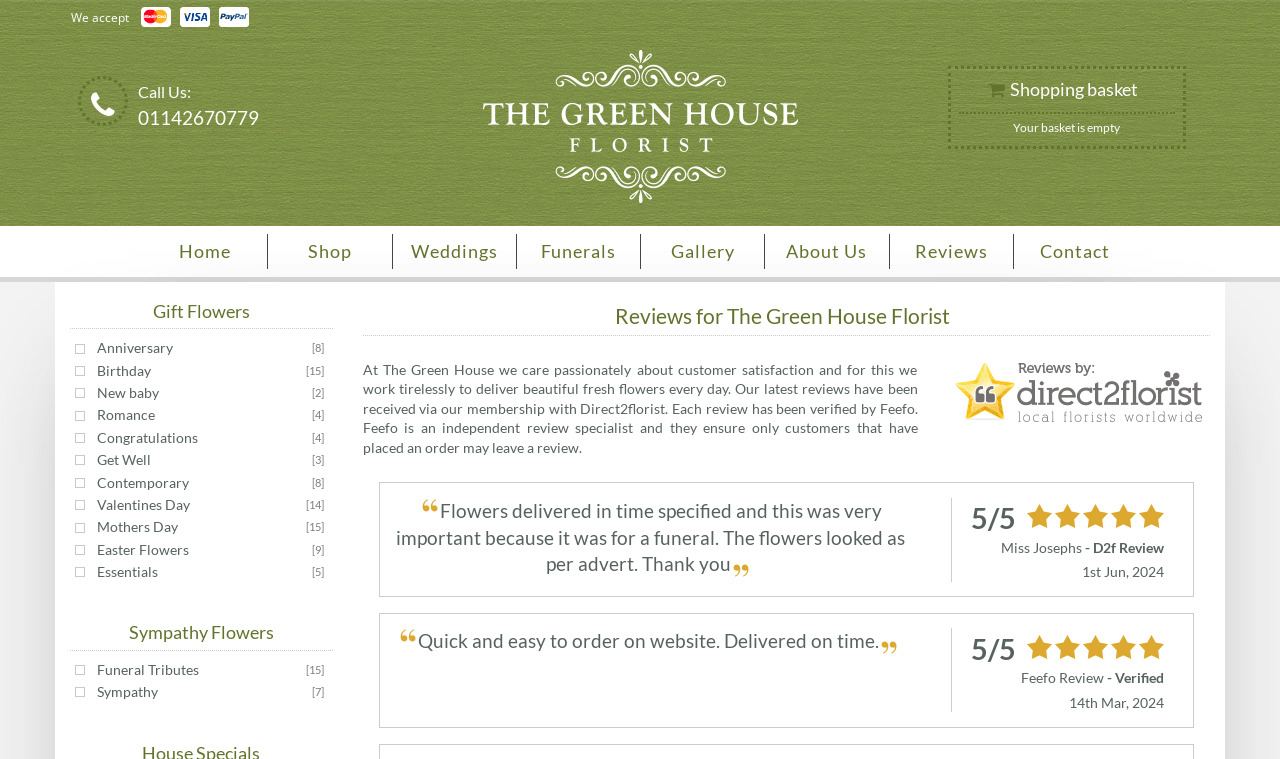Locate the bounding box coordinates of the clickable element to fulfill the following instruction: "Read 'Reviews by Direct2Florist'". Provide the coordinates as four float numbers between 0 and 1 in the format [left, top, right, bottom].

[0.745, 0.503, 0.94, 0.526]